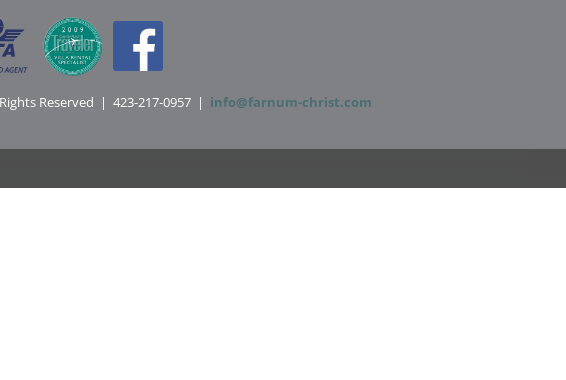Provide a comprehensive description of the image.

The image features the footer section of the Farnum Christ website, which provides essential contact information and social media links. Prominently displayed is the "Farnum Christ" logo alongside an agent's designation, indicating the company’s affiliation. Below this, the text includes the words “All Rights Reserved” along with a phone number (423-217-0957) for direct inquiries. Additionally, an email address (info@farnum-christ.com) is provided for further communications. The footer also showcases a blue Facebook logo, suggesting a link to the company's social media presence, reinforcing their connectivity with clients. The background features a muted gray color, lending a professional and unobtrusive appearance to this contact information display.